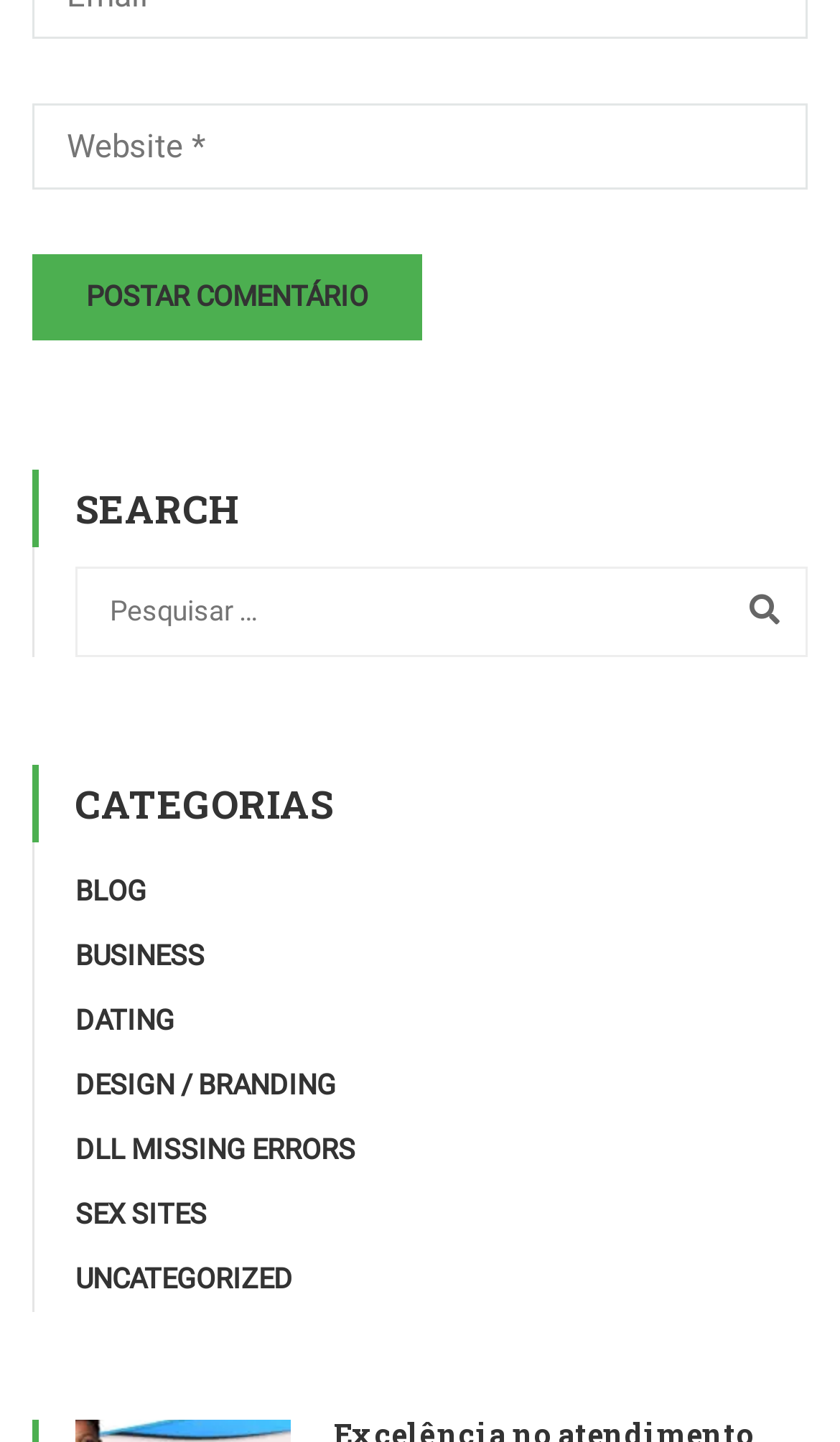How many elements are there in the root element?
Answer the question in as much detail as possible.

The root element contains four child elements: a textbox, a button, a heading 'SEARCH', and a heading 'CATEGORIAS'. These elements are direct children of the root element.